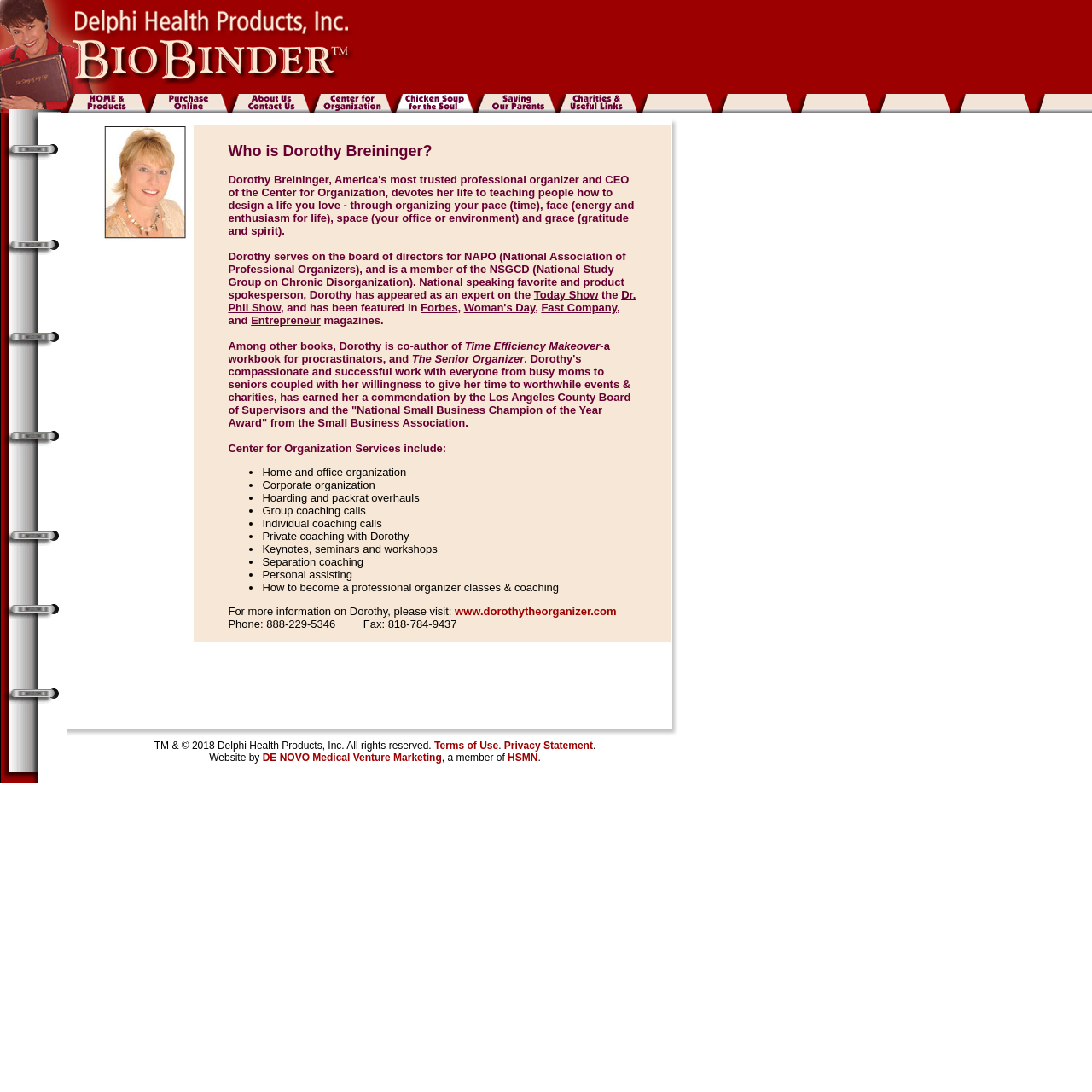What is the name of the book co-authored by Dorothy?
Using the image provided, answer with just one word or phrase.

Time Efficiency Makeover